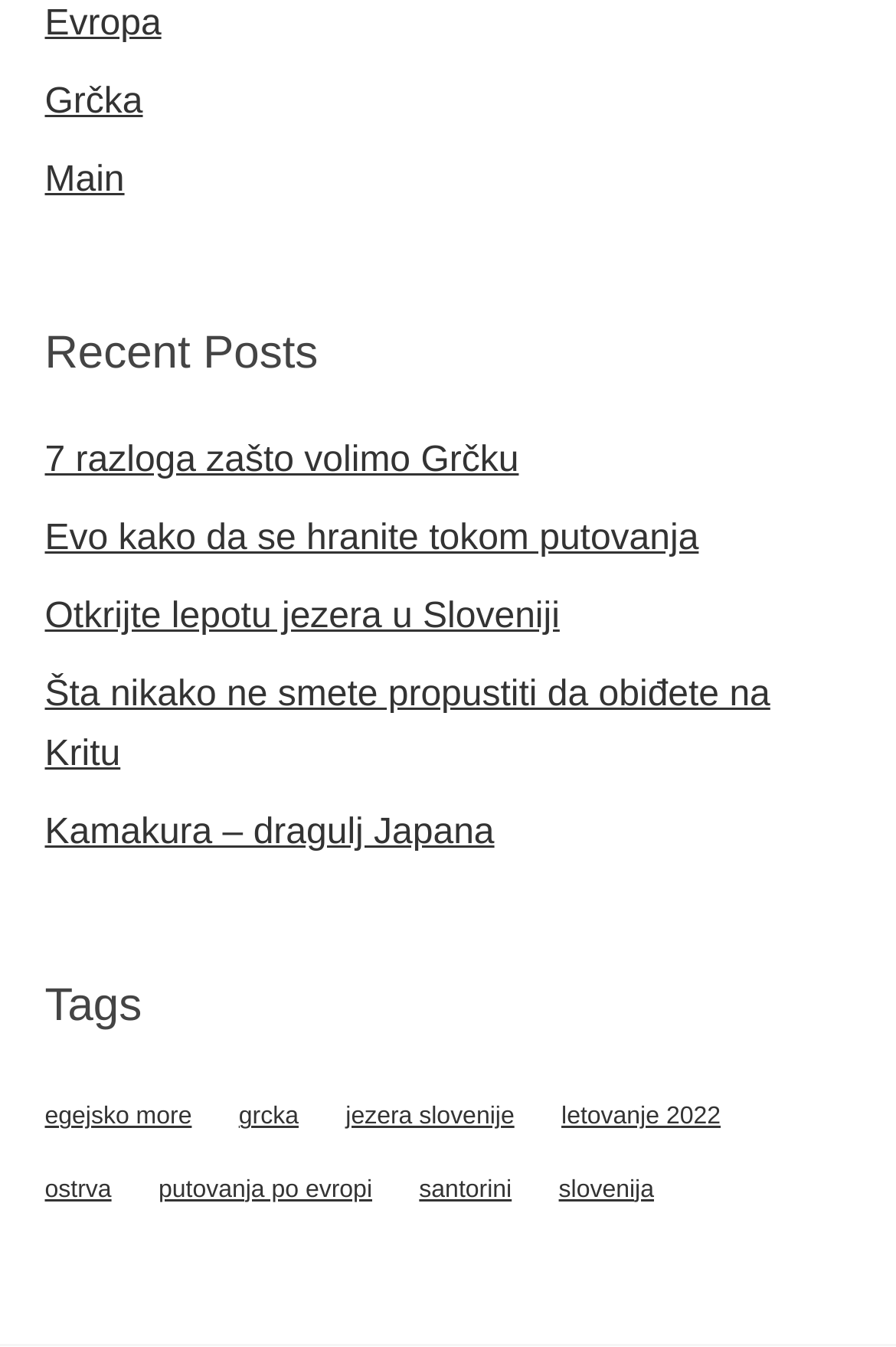Please specify the bounding box coordinates of the clickable region necessary for completing the following instruction: "Click on the 'Evropa' link". The coordinates must consist of four float numbers between 0 and 1, i.e., [left, top, right, bottom].

[0.05, 0.004, 0.18, 0.033]